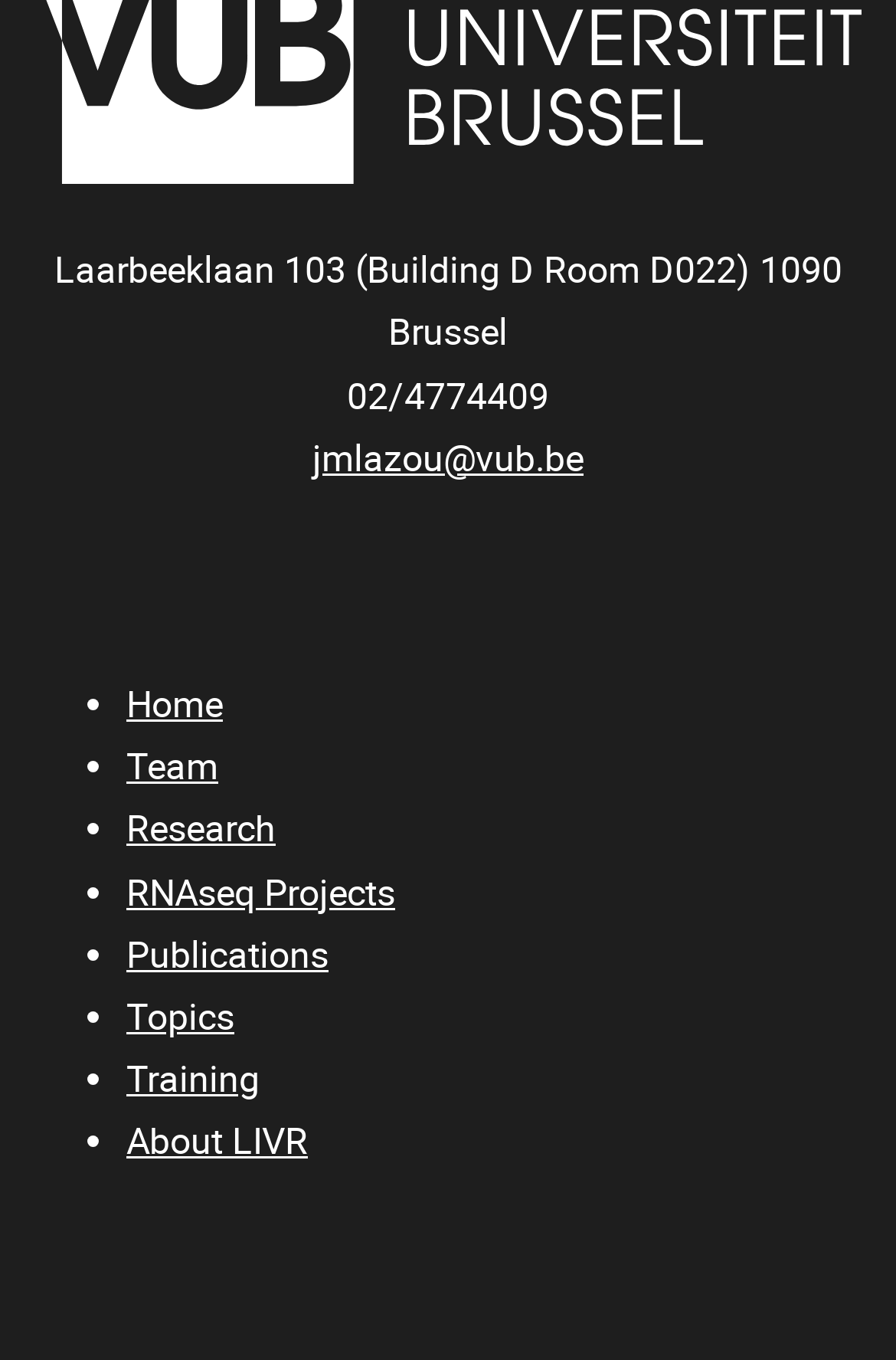Please identify the bounding box coordinates of the element I should click to complete this instruction: 'explore RNAseq projects'. The coordinates should be given as four float numbers between 0 and 1, like this: [left, top, right, bottom].

[0.141, 0.64, 0.441, 0.672]